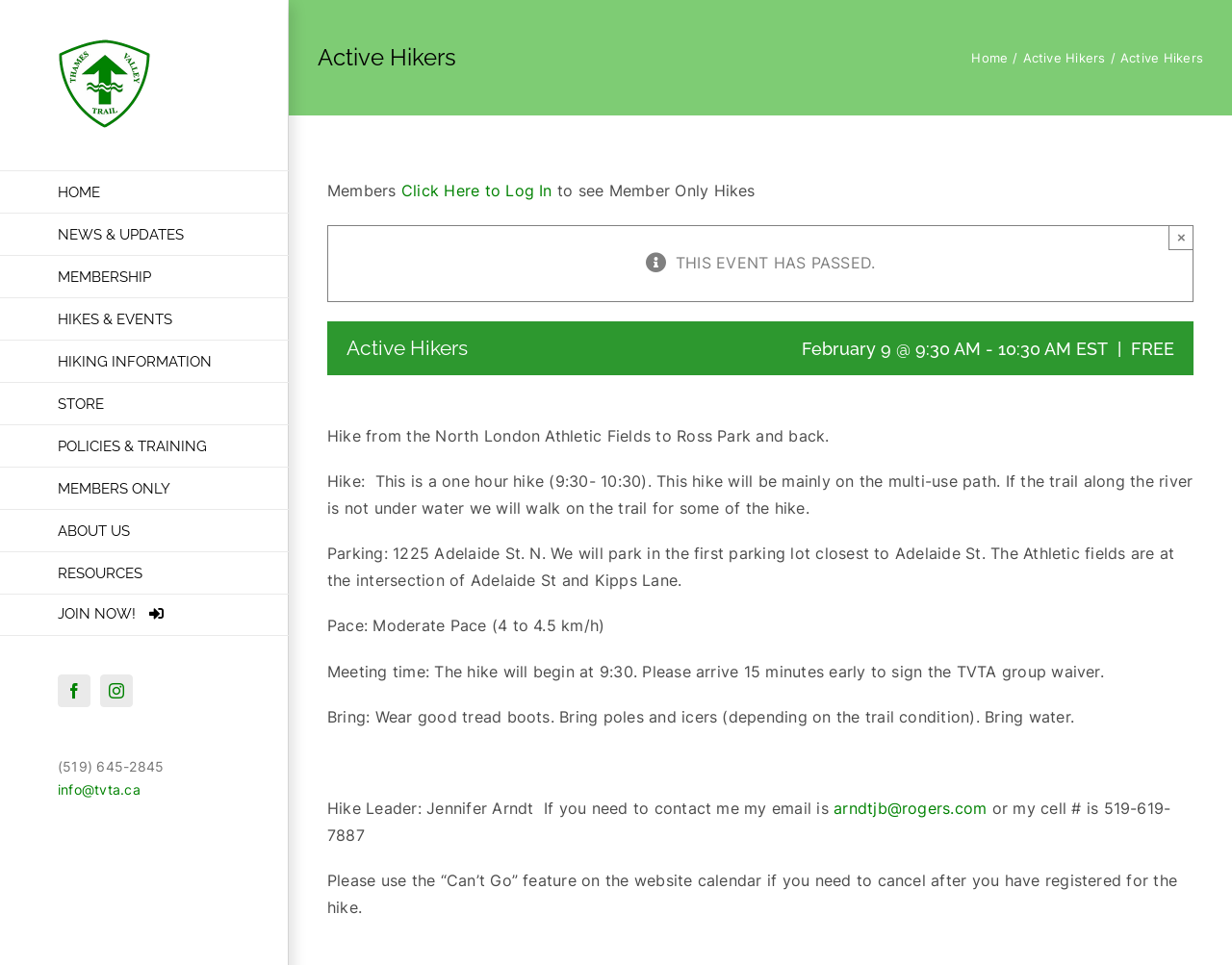Locate the bounding box coordinates for the element described below: "Resources". The coordinates must be four float values between 0 and 1, formatted as [left, top, right, bottom].

[0.0, 0.572, 0.234, 0.616]